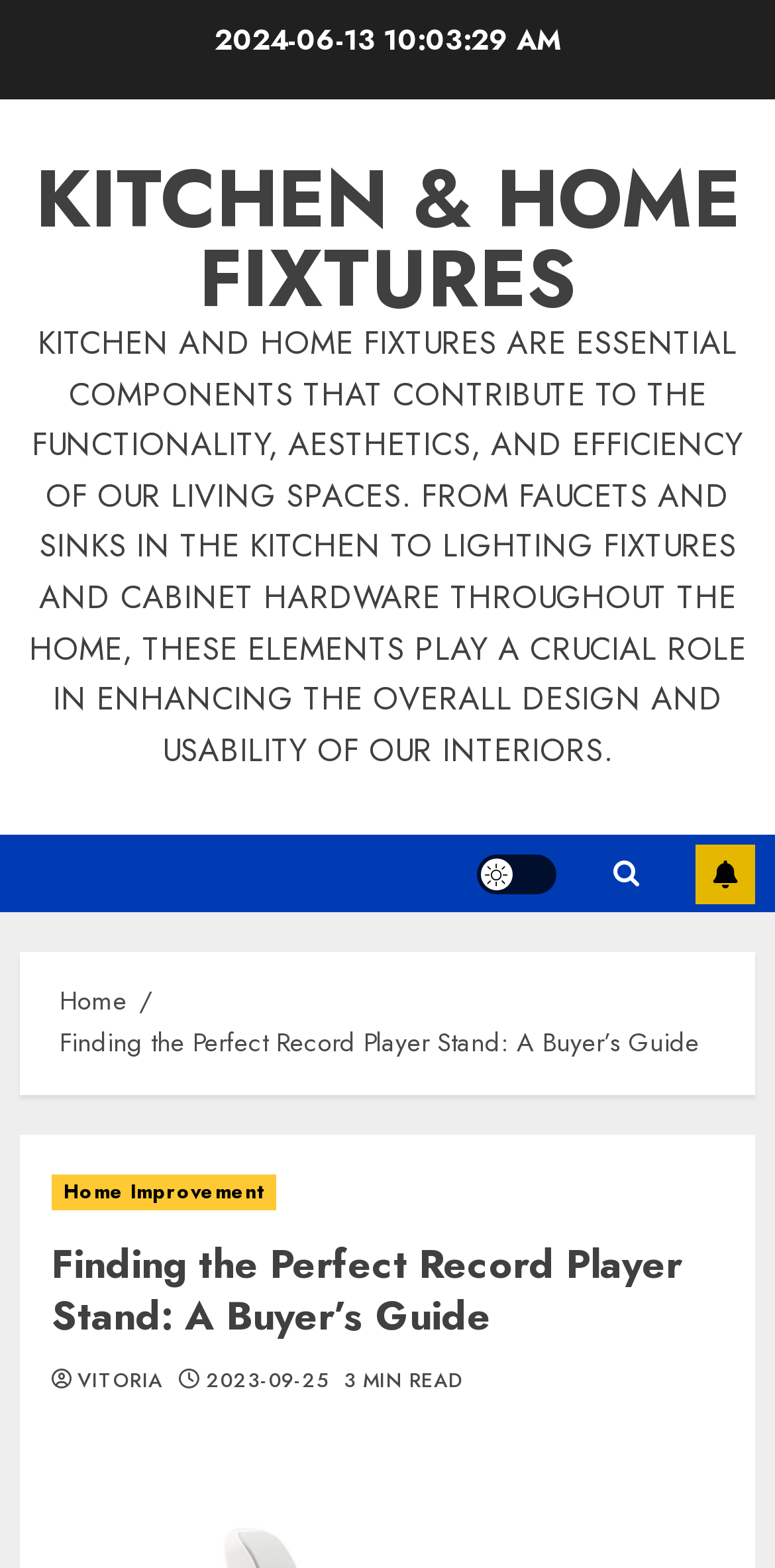Reply to the question with a brief word or phrase: What is the date of the article?

2023-09-25